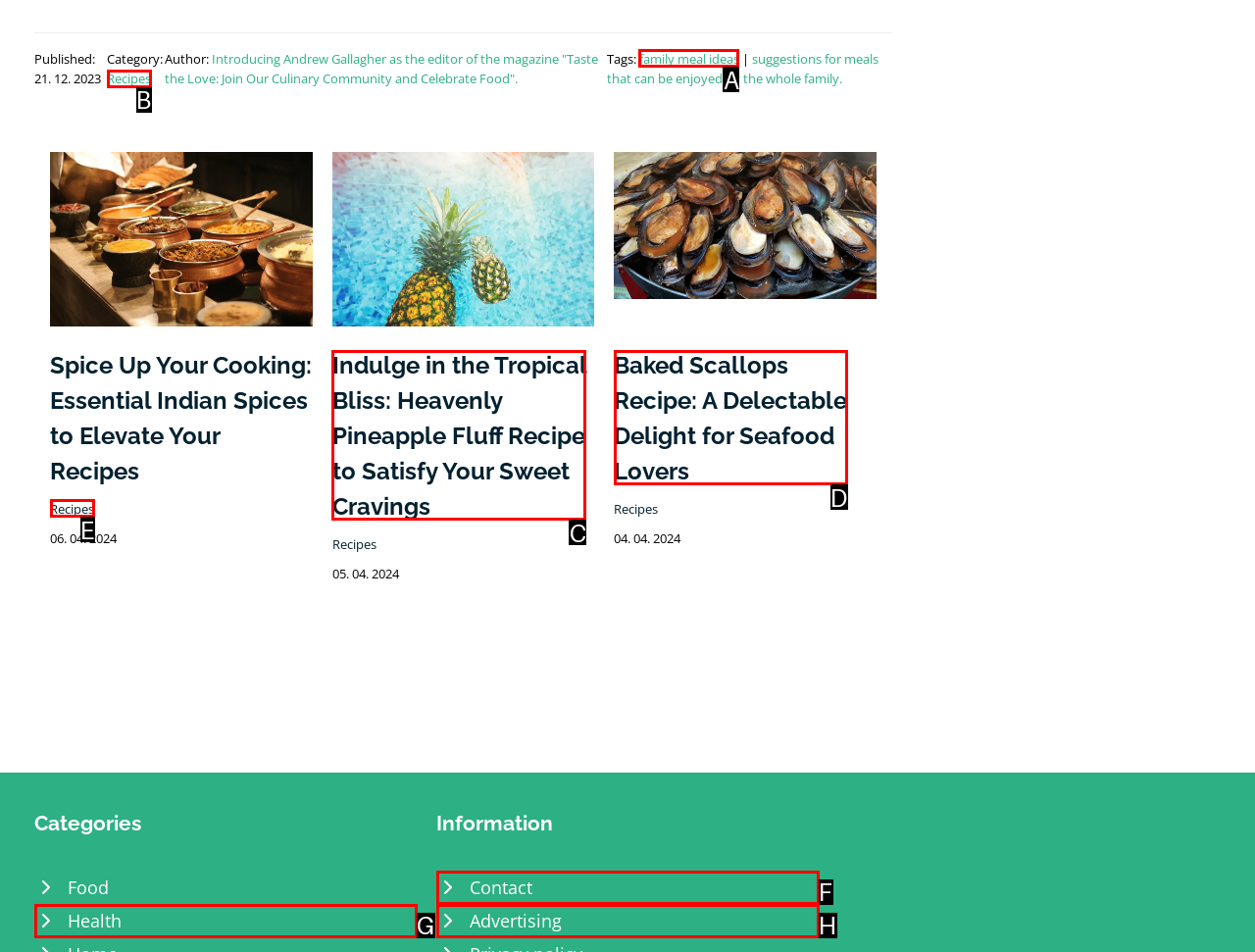Tell me which one HTML element best matches the description: family meal ideas
Answer with the option's letter from the given choices directly.

A